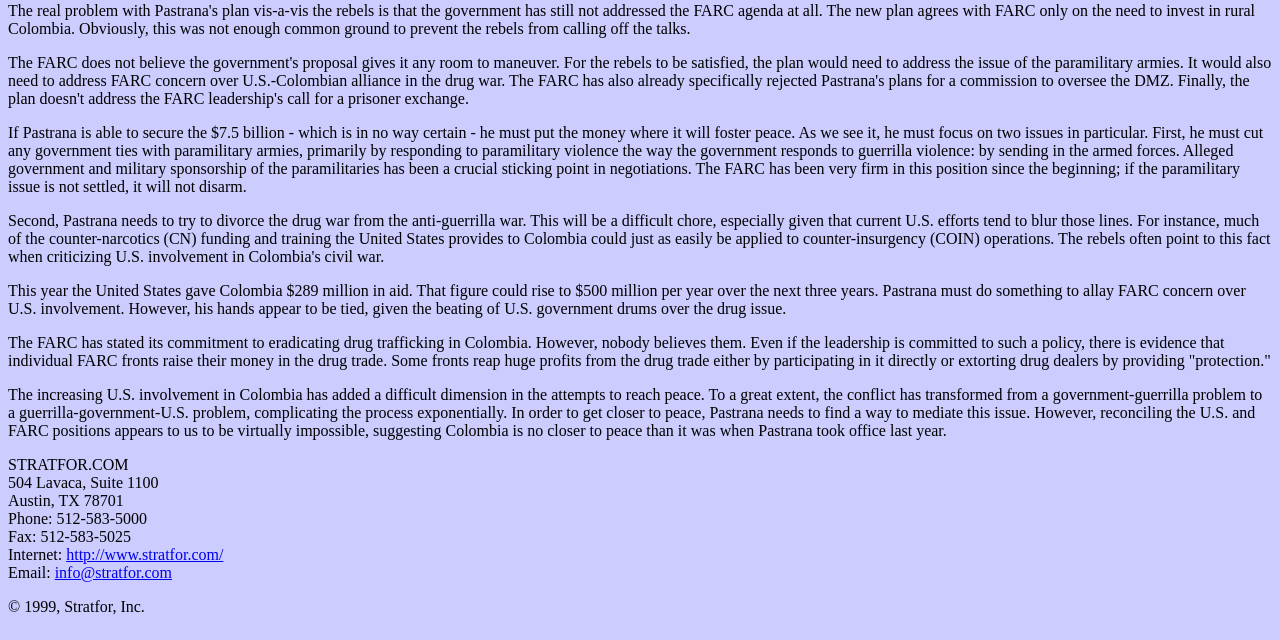Determine the bounding box for the described UI element: "info@stratfor.com".

[0.043, 0.881, 0.134, 0.908]